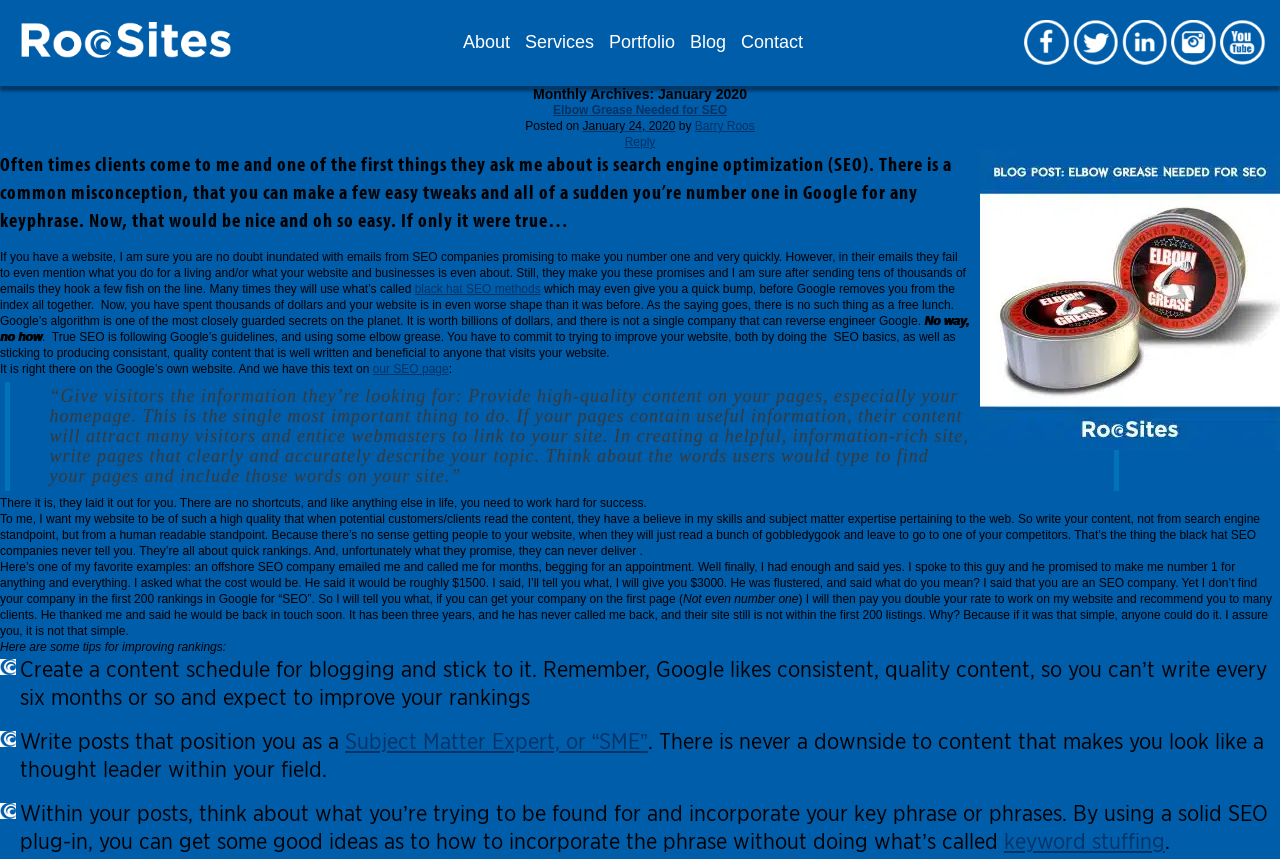Please provide the bounding box coordinates in the format (top-left x, top-left y, bottom-right x, bottom-right y). Remember, all values are floating point numbers between 0 and 1. What is the bounding box coordinate of the region described as: black hat SEO methods

[0.324, 0.328, 0.422, 0.345]